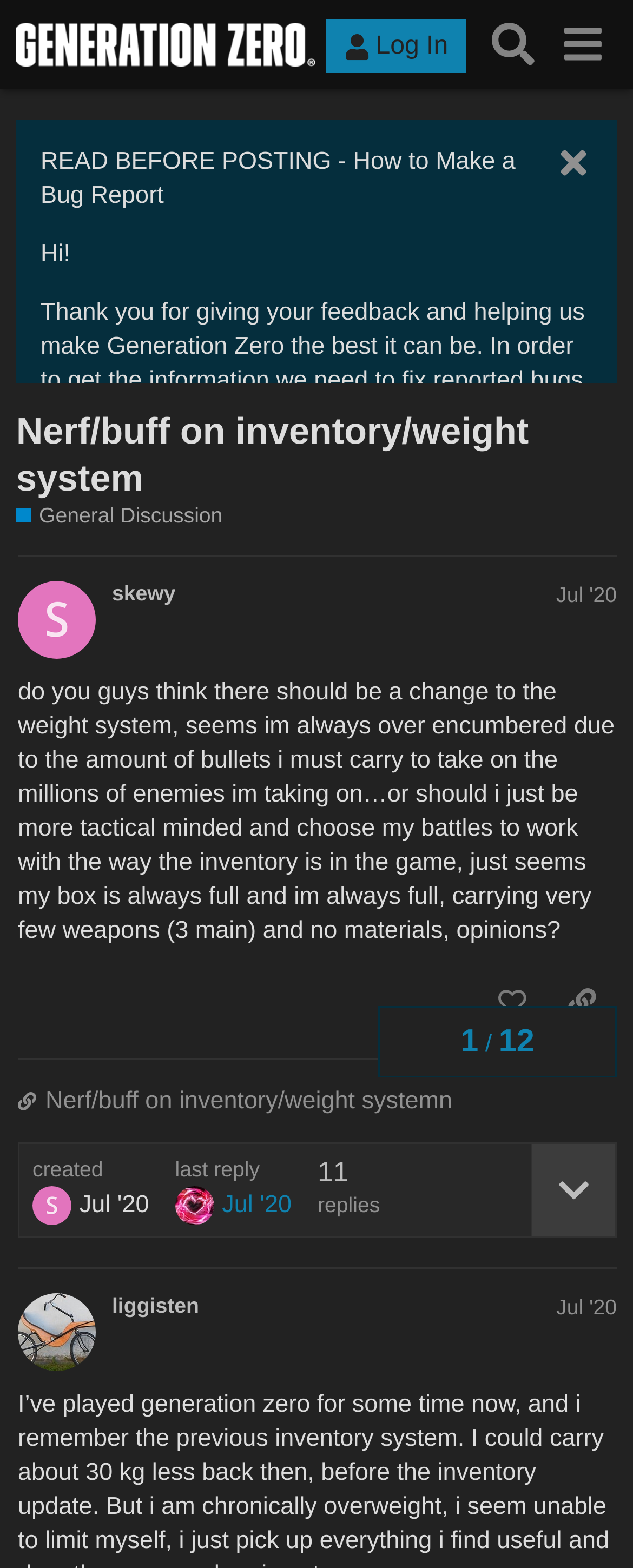Utilize the details in the image to thoroughly answer the following question: What is the name of the forum?

I determined the answer by looking at the top-left corner of the webpage, where I found a link with the text 'Generation Zero Forum'. This suggests that the webpage is part of a forum with this name.